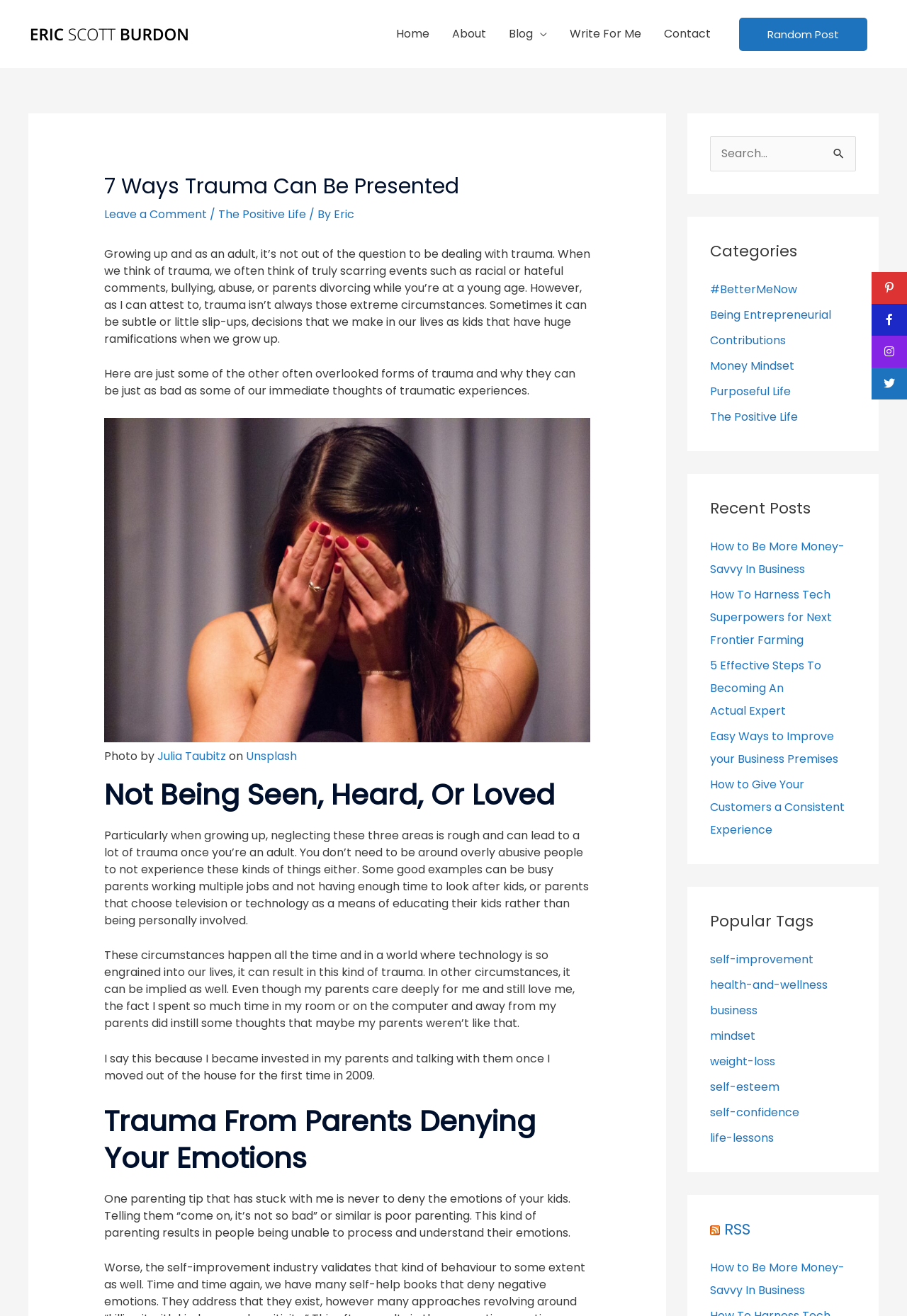Please determine the bounding box coordinates of the element to click on in order to accomplish the following task: "Search for something". Ensure the coordinates are four float numbers ranging from 0 to 1, i.e., [left, top, right, bottom].

[0.783, 0.103, 0.944, 0.13]